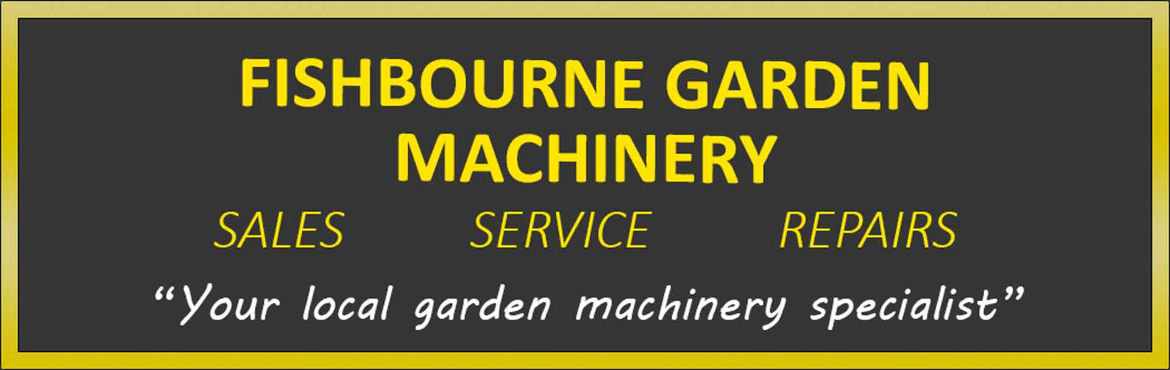Describe the scene depicted in the image with great detail.

The image displays a professional and inviting banner for "Fishbourne Garden Machinery." The prominent title, "FISHBOURNE GARDEN MACHINERY," is highlighted in bold yellow letters against a dark background, emphasizing the business's focus on garden machinery. Below the main title, the words "SALES," "SERVICE," and "REPAIRS" are arranged attractively, suggesting the comprehensive services offered. Additionally, the tagline, "Your local garden machinery specialist," is presented in a more casual, handwritten font, enhancing the approachable feel of the business. This banner effectively conveys the essence of the establishment, portraying it as a trusted resource for anyone seeking garden machinery services in the area.